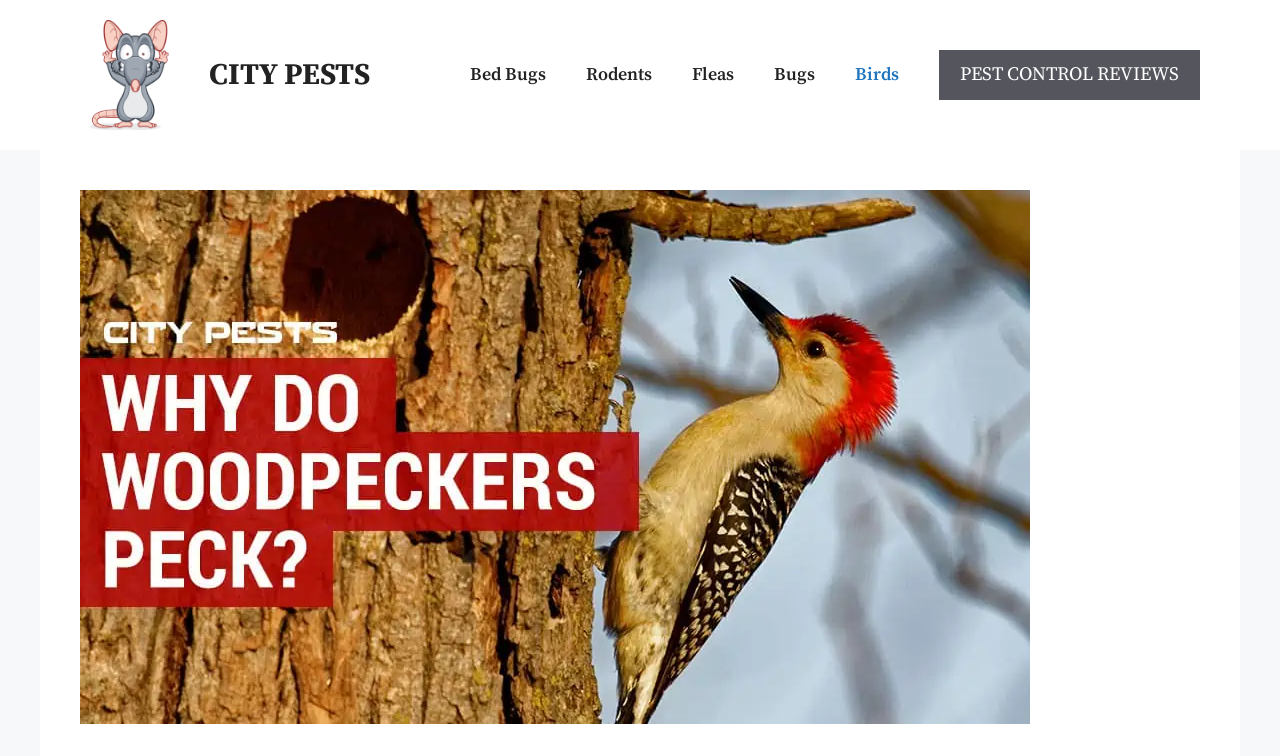Determine the bounding box coordinates of the section I need to click to execute the following instruction: "go to Birds page". Provide the coordinates as four float numbers between 0 and 1, i.e., [left, top, right, bottom].

[0.652, 0.06, 0.718, 0.139]